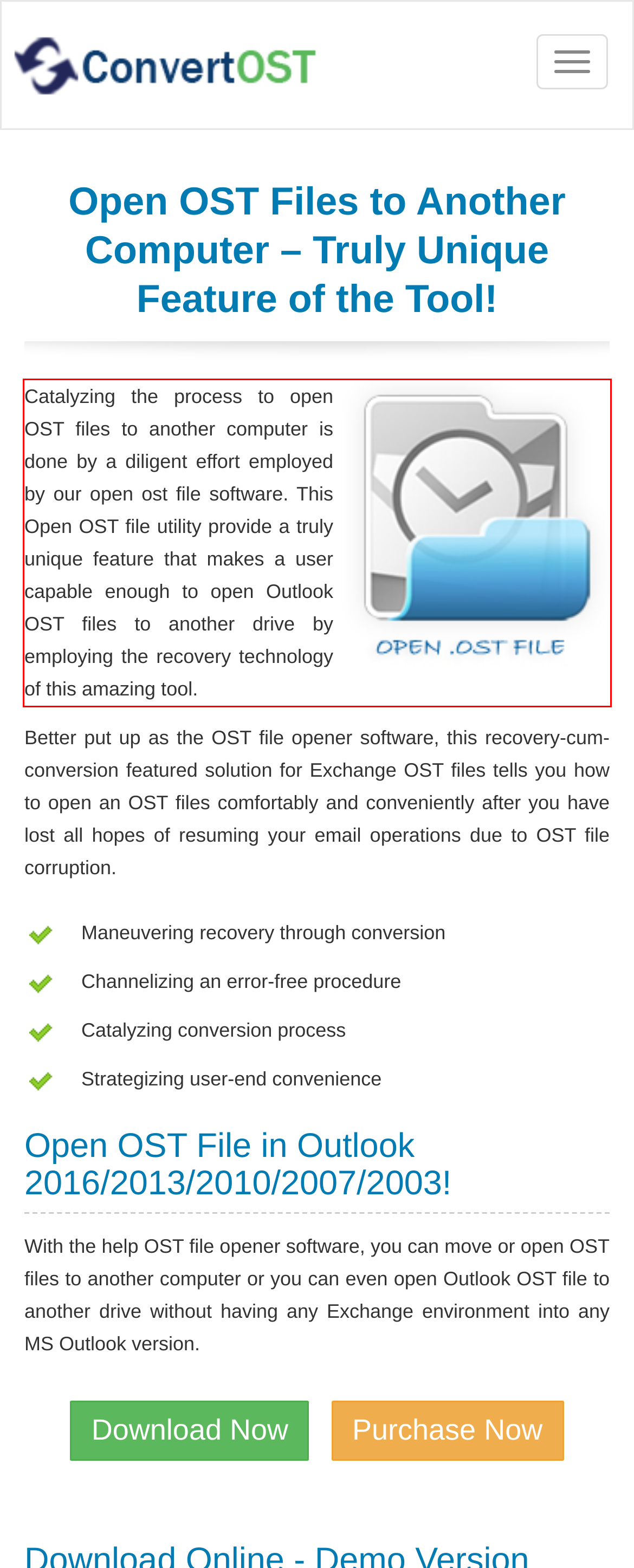Please look at the screenshot provided and find the red bounding box. Extract the text content contained within this bounding box.

Catalyzing the process to open OST files to another computer is done by a diligent effort employed by our open ost file software. This Open OST file utility provide a truly unique feature that makes a user capable enough to open Outlook OST files to another drive by employing the recovery technology of this amazing tool.